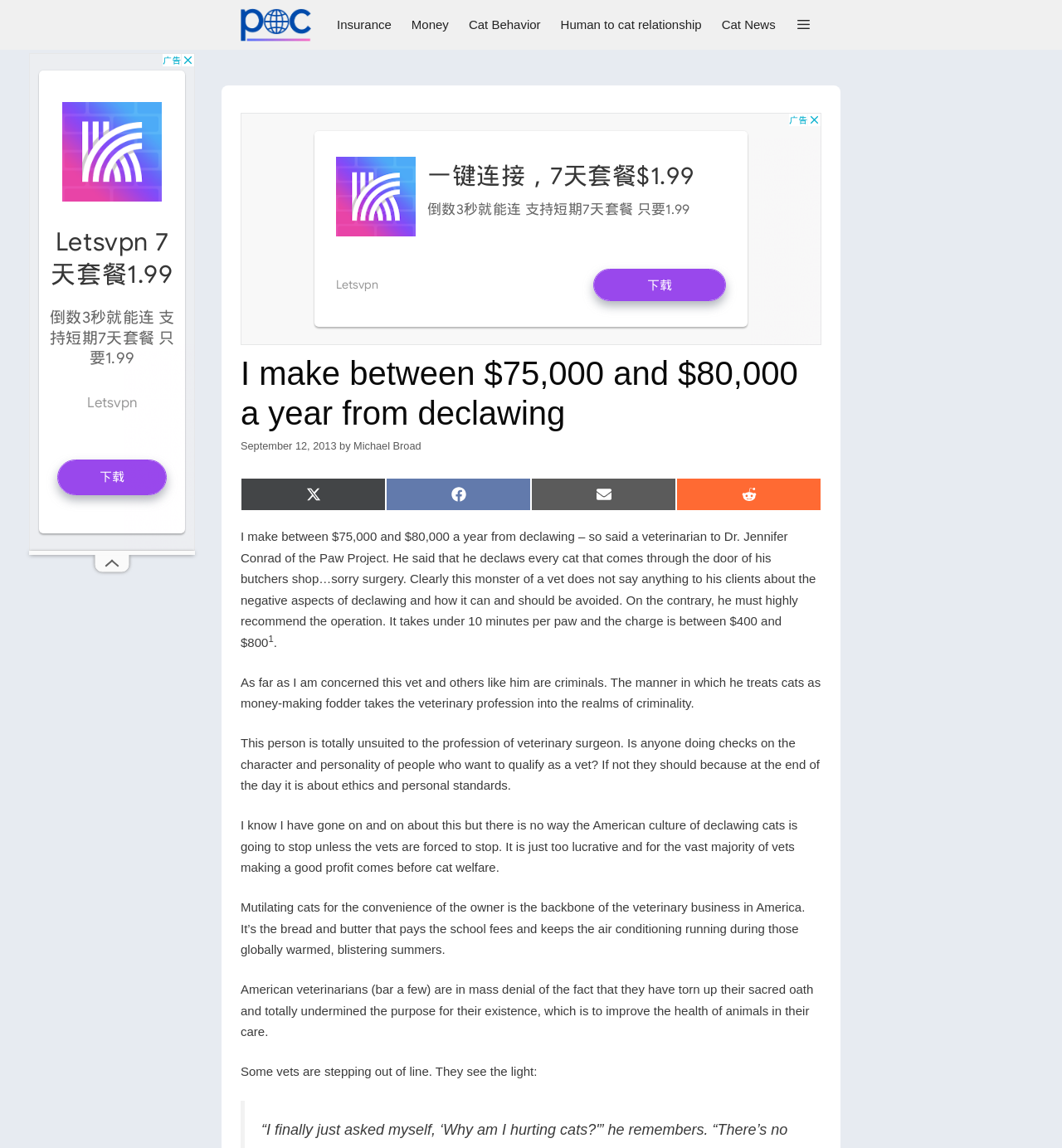Generate a comprehensive caption for the webpage you are viewing.

This webpage appears to be a blog post or article discussing the topic of declawing cats and the ethics of veterinarians who perform this procedure. At the top of the page, there is a navigation menu with links to various categories, including "Insurance", "Money", "Cat Behavior", and "Cat News". 

Below the navigation menu, there is a header section with a title "I make between $75,000 and $80,000 a year from declawing" and a timestamp "September 12, 2013". The author of the post, Michael Broad, is mentioned alongside the title.

The main content of the page is a lengthy article that expresses strong opinions against declawing cats and criticizes veterinarians who perform this procedure for financial gain. The article is divided into several paragraphs, each discussing the negative aspects of declawing and the ethics of veterinarians who prioritize profits over animal welfare.

Throughout the article, there are several links to share the content on social media platforms, including Twitter, Facebook, Email, and Reddit. There are also two advertisements, one located at the top of the page and another at the bottom, both of which are embedded in iframes.

There are a few images on the page, including a profile picture of Michael Broad at the top and a small icon at the bottom. However, the majority of the content is text-based, with a focus on conveying the author's opinions and arguments against declawing cats.